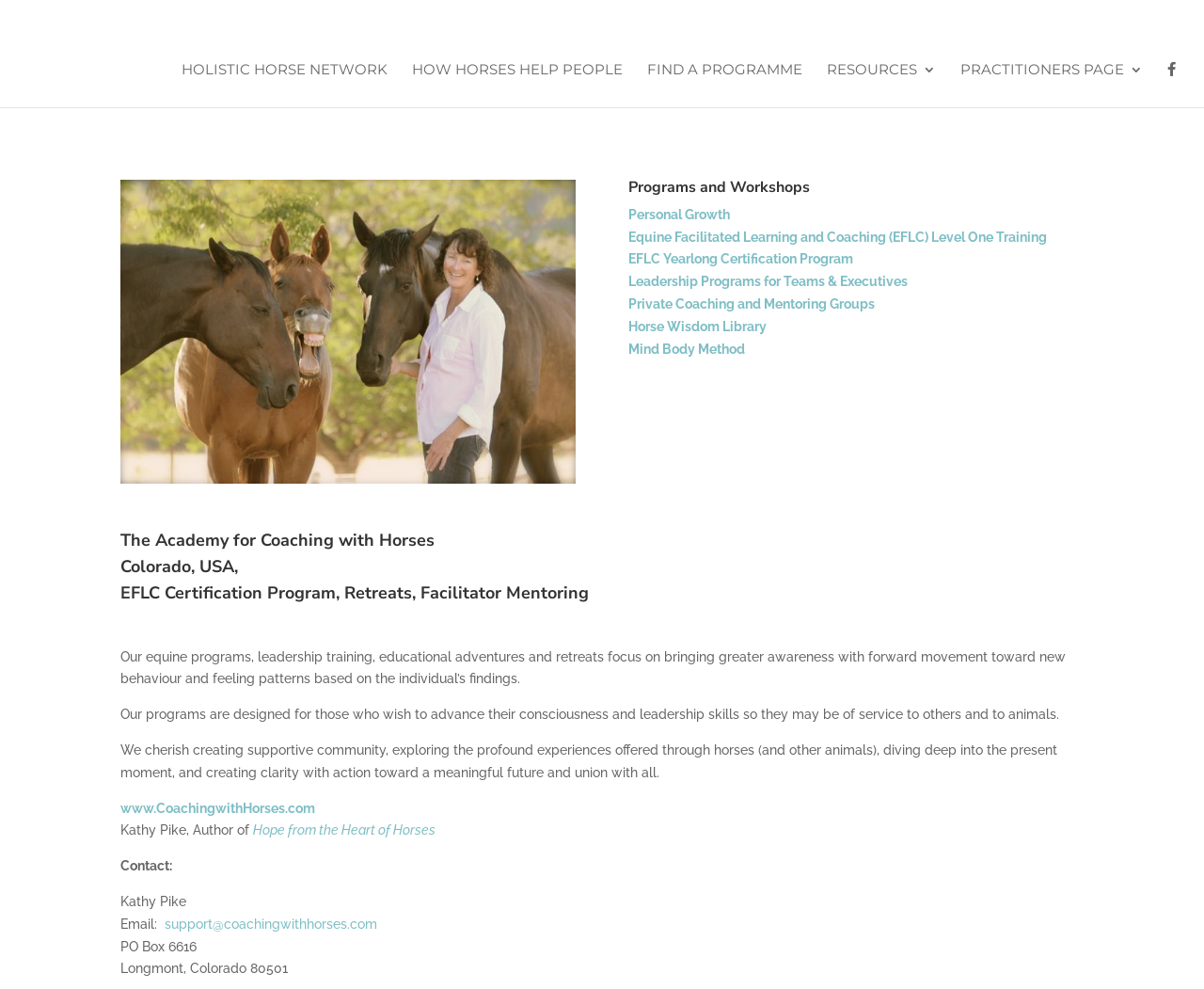Identify the bounding box for the UI element described as: "Practitioners Page". The coordinates should be four float numbers between 0 and 1, i.e., [left, top, right, bottom].

[0.798, 0.064, 0.949, 0.108]